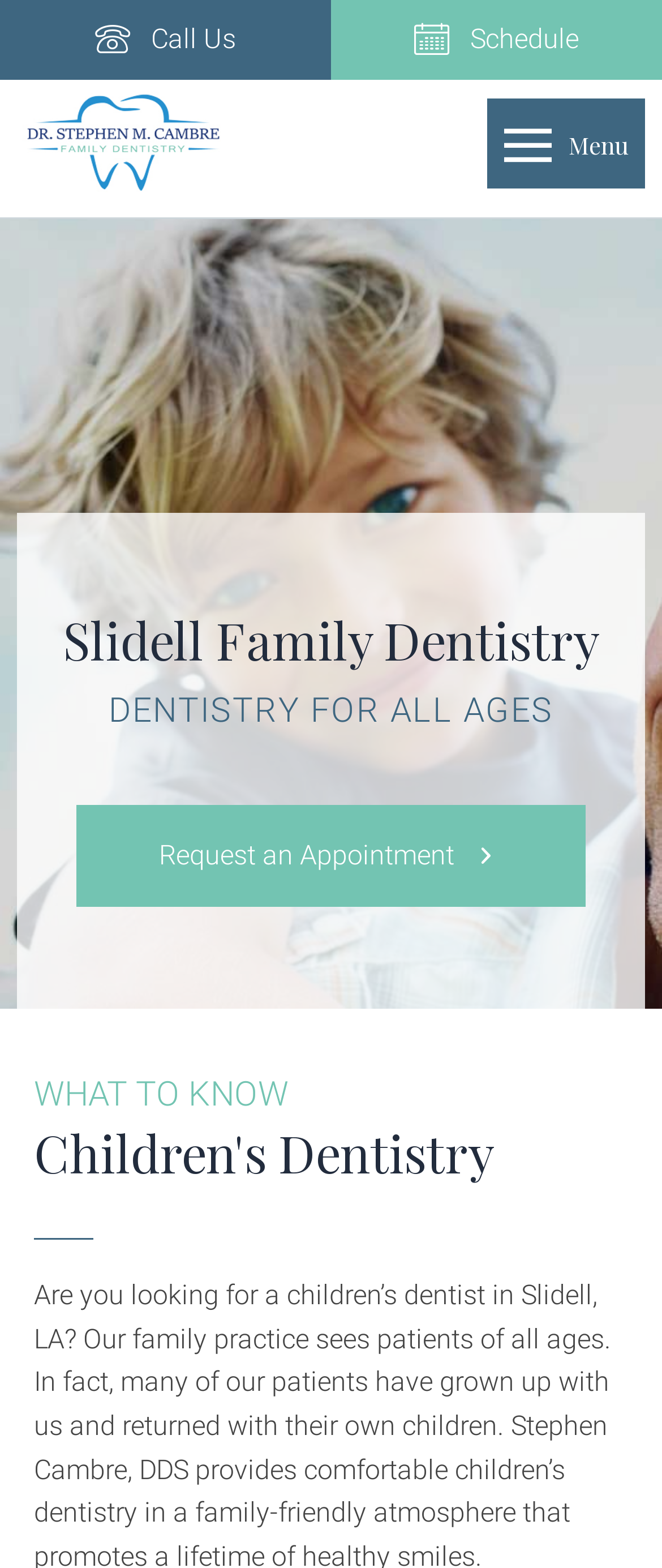Identify the bounding box coordinates for the UI element described as follows: Menu. Use the format (top-left x, top-left y, bottom-right x, bottom-right y) and ensure all values are floating point numbers between 0 and 1.

[0.736, 0.063, 0.974, 0.12]